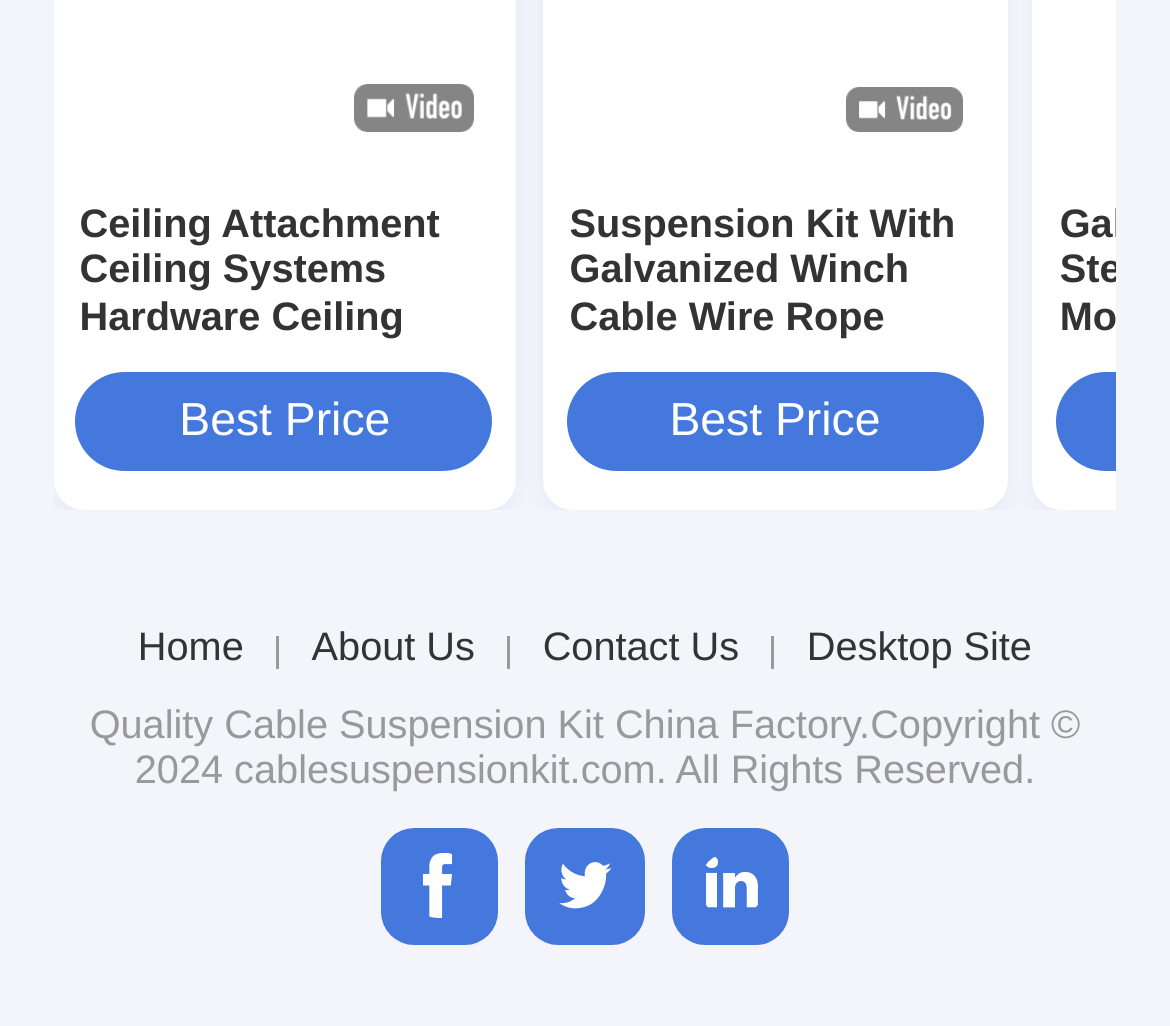Show the bounding box coordinates of the region that should be clicked to follow the instruction: "Explore Suspension Kit With Galvanized Winch Cable Wire Rope Sling Adjustable Gripper Hanging Wire."

[0.487, 0.195, 0.838, 0.421]